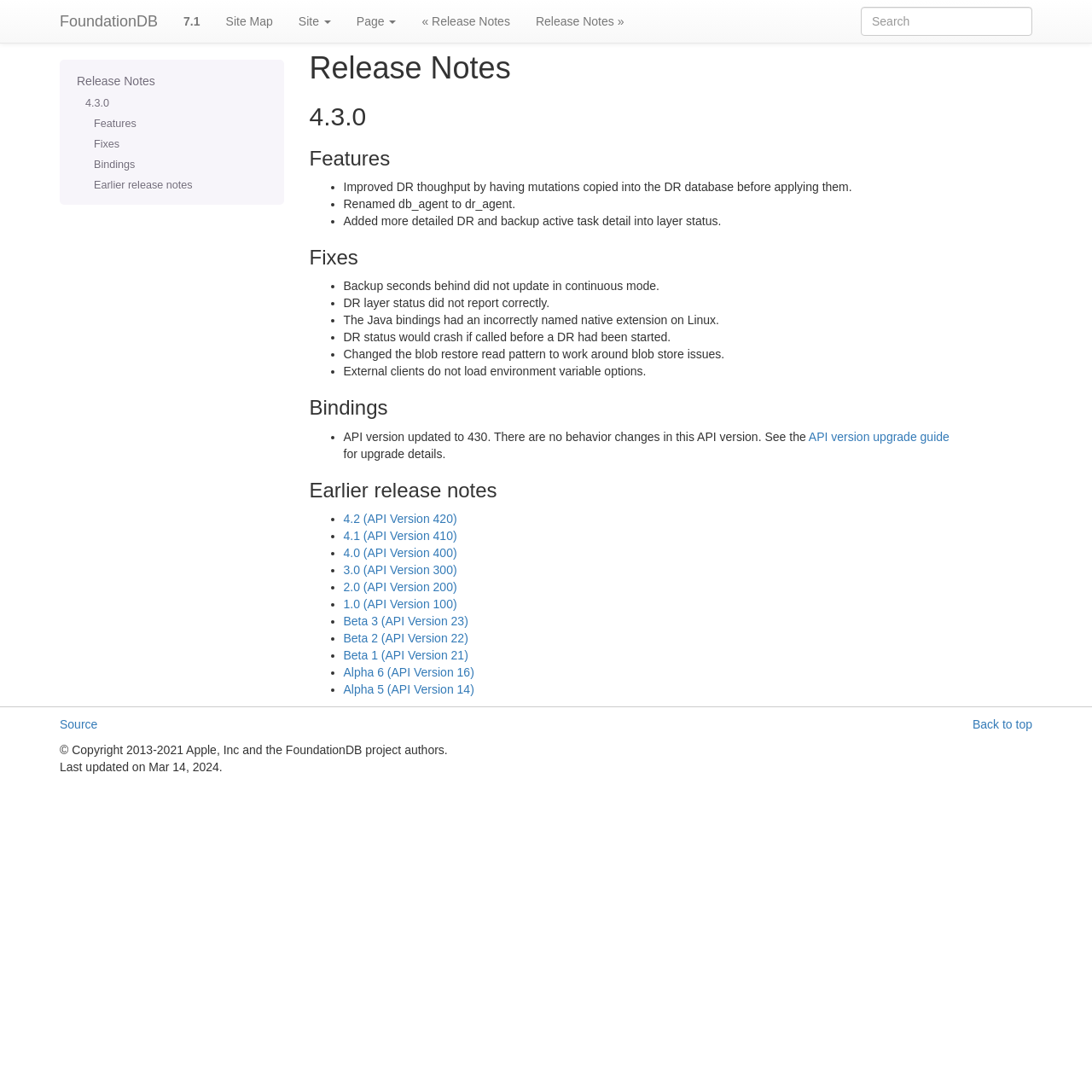Determine the bounding box coordinates of the clickable element to achieve the following action: 'Go back to top'. Provide the coordinates as four float values between 0 and 1, formatted as [left, top, right, bottom].

[0.891, 0.657, 0.945, 0.67]